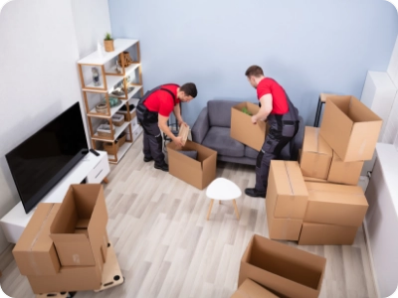Please study the image and answer the question comprehensively:
What is the purpose of the service offered by Sulekha?

Sulekha connects customers with vetted packers and movers to facilitate smooth relocations, ensuring a hassle-free moving experience for clients, as depicted in the image where the movers are efficiently packing items into cardboard boxes.